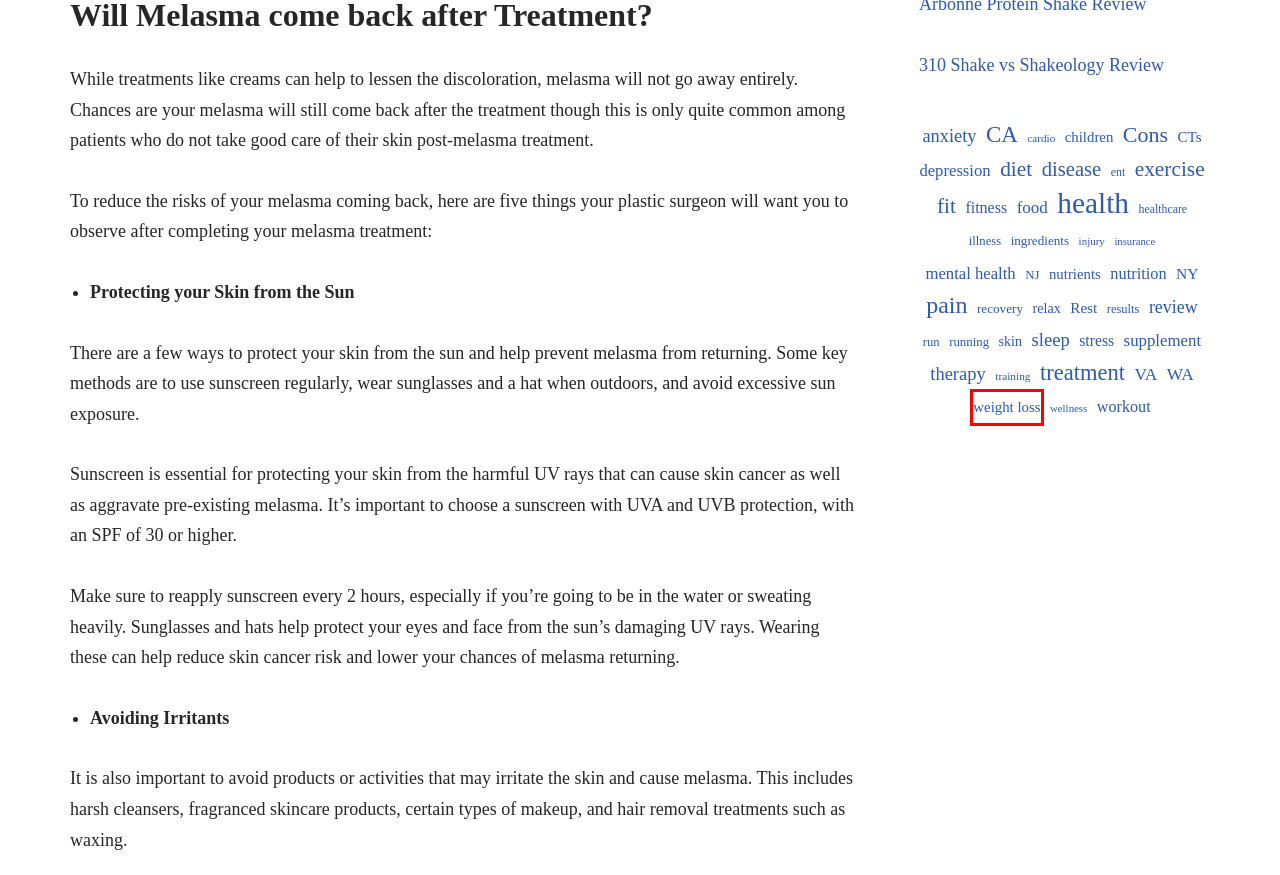You are provided with a screenshot of a webpage where a red rectangle bounding box surrounds an element. Choose the description that best matches the new webpage after clicking the element in the red bounding box. Here are the choices:
A. weight loss – Miosuperhealth
B. CTs – Miosuperhealth
C. depression – Miosuperhealth
D. CA – Miosuperhealth
E. training – Miosuperhealth
F. nutrition – Miosuperhealth
G. disease – Miosuperhealth
H. pain – Miosuperhealth

A